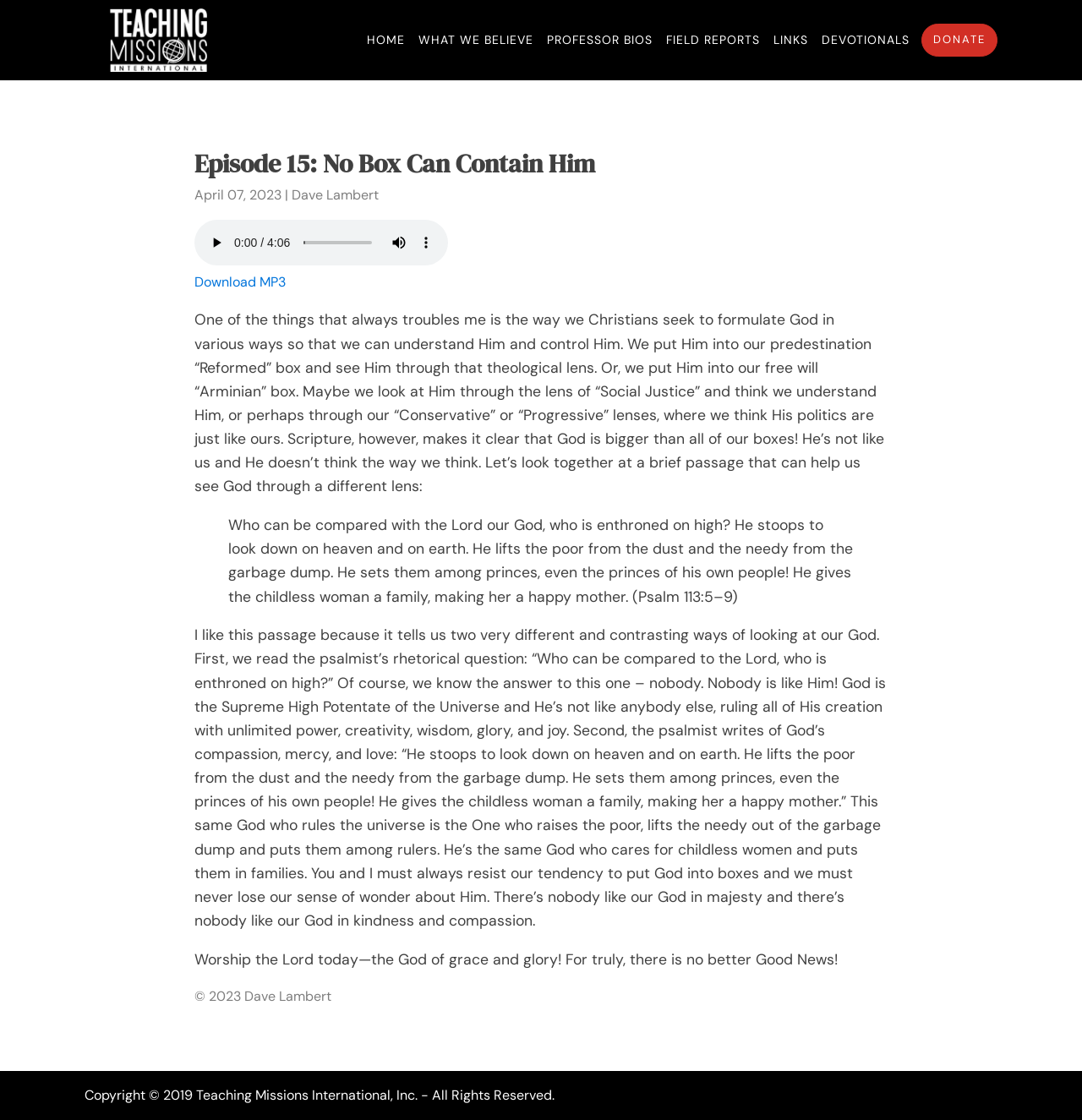Show the bounding box coordinates of the element that should be clicked to complete the task: "Click the 'DONATE' link".

[0.852, 0.021, 0.922, 0.05]